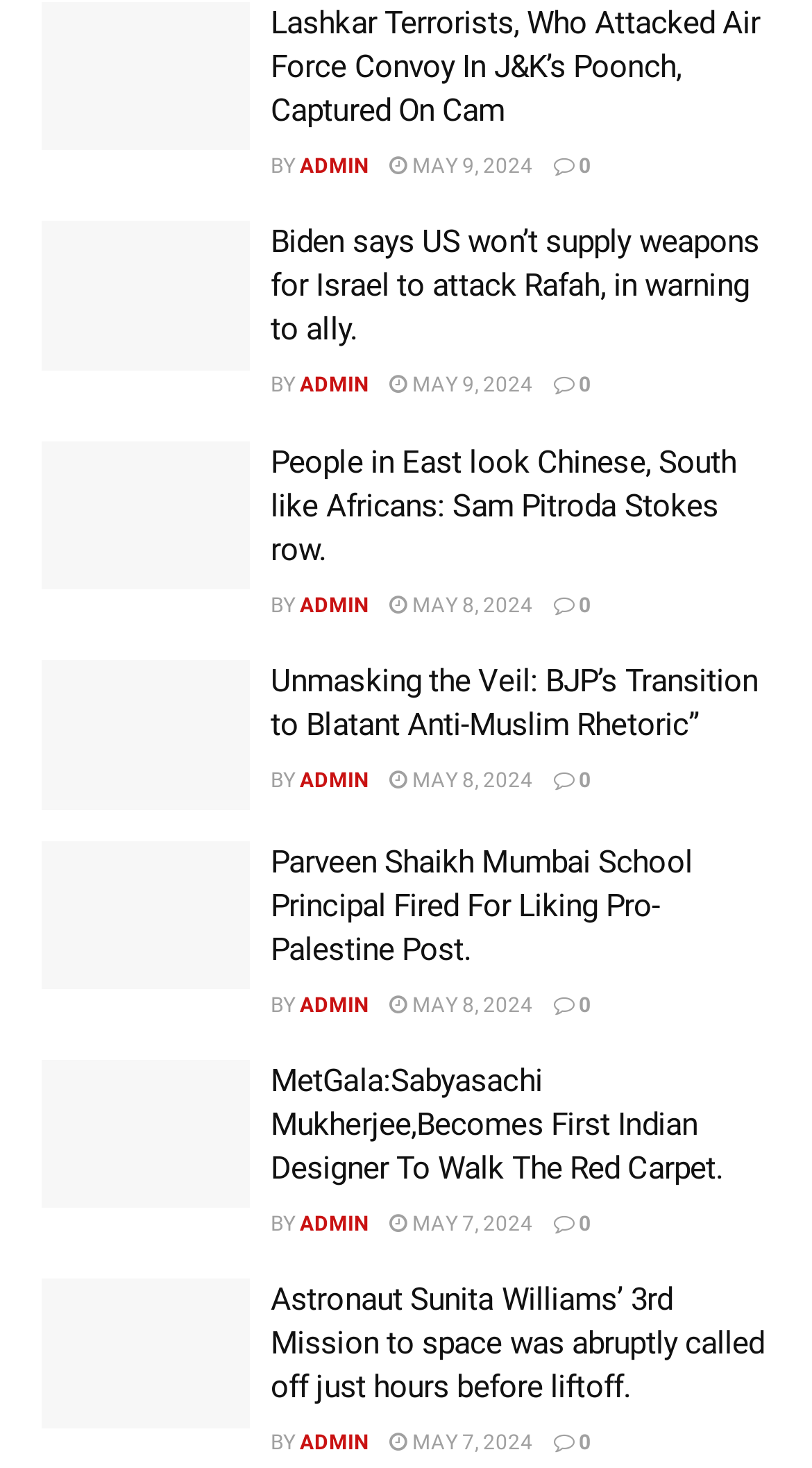How many images are on this webpage?
Identify the answer in the screenshot and reply with a single word or phrase.

6